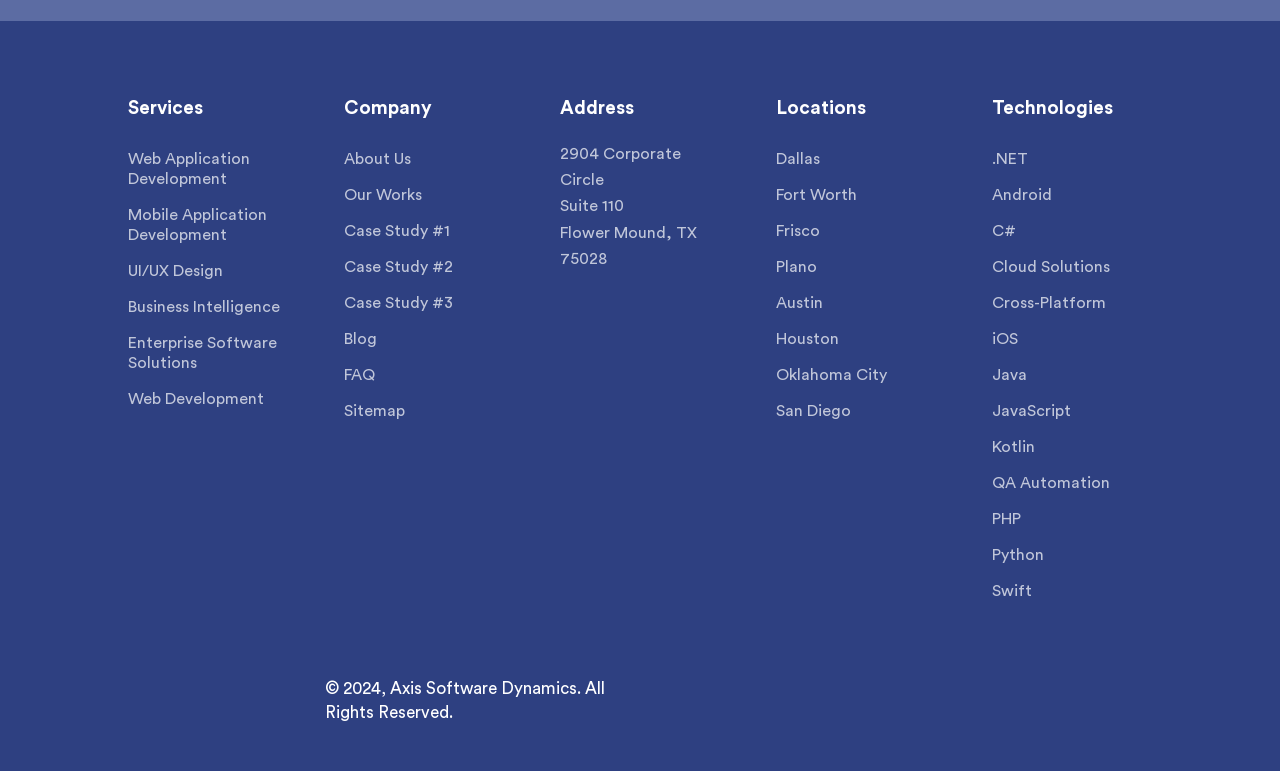Find and provide the bounding box coordinates for the UI element described here: "Web Application Development". The coordinates should be given as four float numbers between 0 and 1: [left, top, right, bottom].

[0.1, 0.194, 0.225, 0.256]